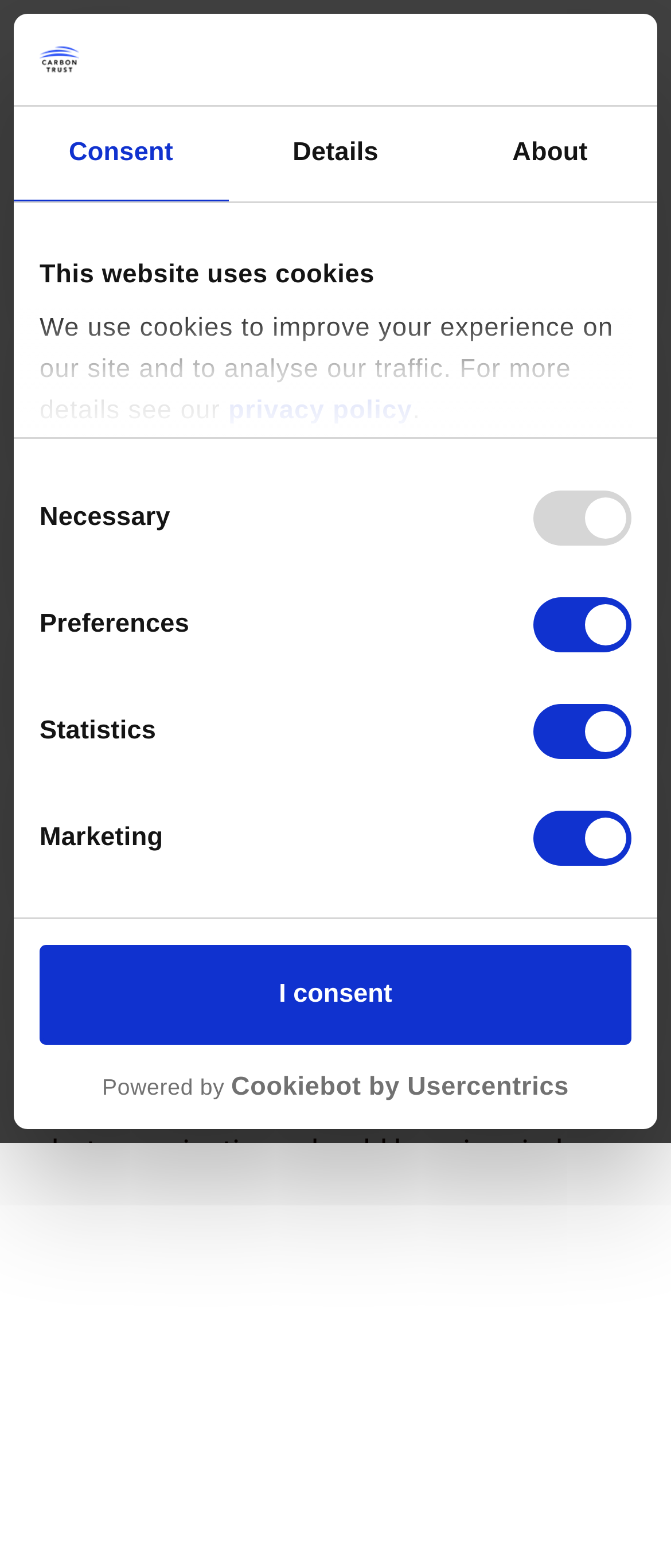Locate the bounding box coordinates of the element I should click to achieve the following instruction: "View the 'Main Menu'".

[0.723, 0.019, 0.959, 0.058]